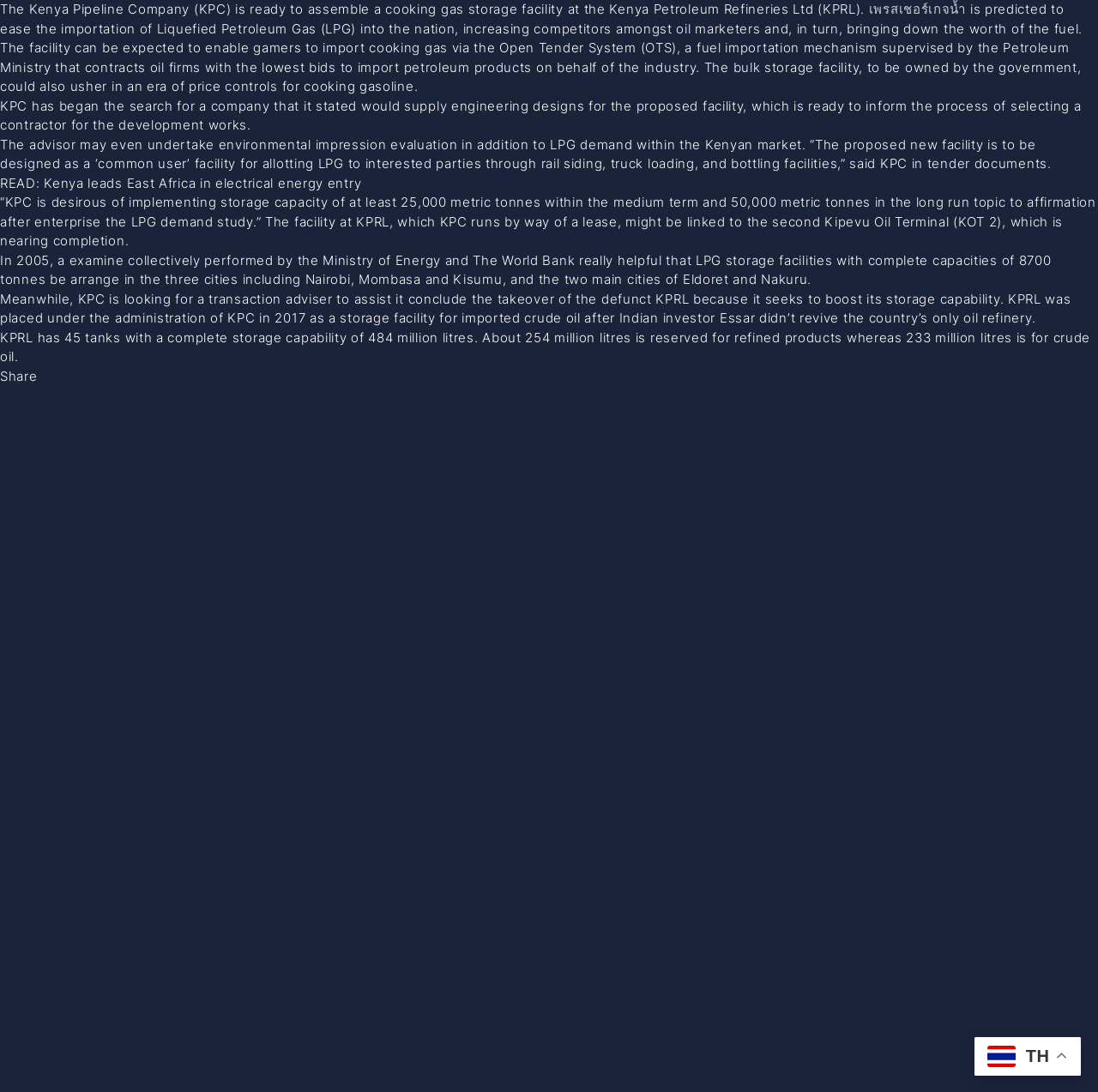What is the Kenya Pipeline Company planning to assemble?
Using the image as a reference, give a one-word or short phrase answer.

Cooking gas storage facility